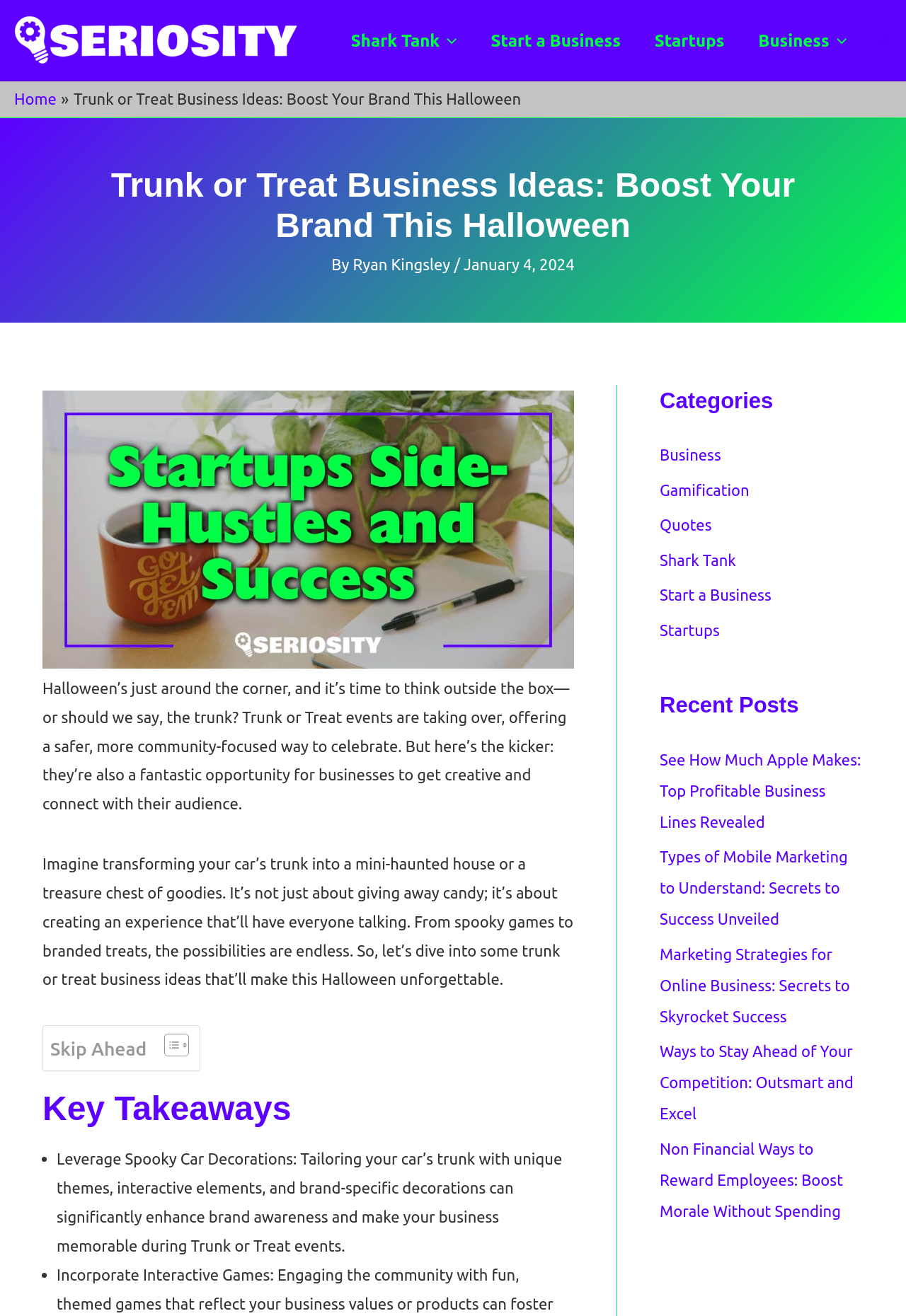Provide a thorough summary of the webpage.

This webpage is about Trunk or Treat business ideas, focusing on how to transform a car trunk into an engaging brand experience with themed decorations. The page has a navigation menu at the top, with links to "Shark Tank", "Start a Business", "Startups", and a menu toggle icon. On the top right, there is a search icon link.

Below the navigation menu, there is a breadcrumbs section with a link to the "Home" page. The main heading "Trunk or Treat Business Ideas: Boost Your Brand This Halloween" is followed by the author's name "Ryan Kingsley" and the date "January 4, 2024".

The main content of the page is divided into sections. The first section has a featured image with a description of Trunk or Treat events and their potential as a marketing opportunity for businesses. The text explains how businesses can create an experience by transforming their car trunks into mini-haunted houses or treasure chests of goodies.

The next section has a table of content with a "Skip Ahead" link and a toggle table of content icon. Below this, there is a "Key Takeaways" section with a list of points, including leveraging spooky car decorations to enhance brand awareness.

On the right side of the page, there are two complementary sections. The first section has a heading "Categories" with links to various categories such as "Business", "Gamification", "Quotes", "Shark Tank", "Start a Business", and "Startups". The second section has a heading "Recent Posts" with links to several recent articles, including "See How Much Apple Makes: Top Profitable Business Lines Revealed", "Types of Mobile Marketing to Understand: Secrets to Success Unveiled", and others.

Throughout the page, there are several images, including a Seriosity logo, a menu toggle icon, and a search icon. The overall layout is organized, with clear headings and concise text.